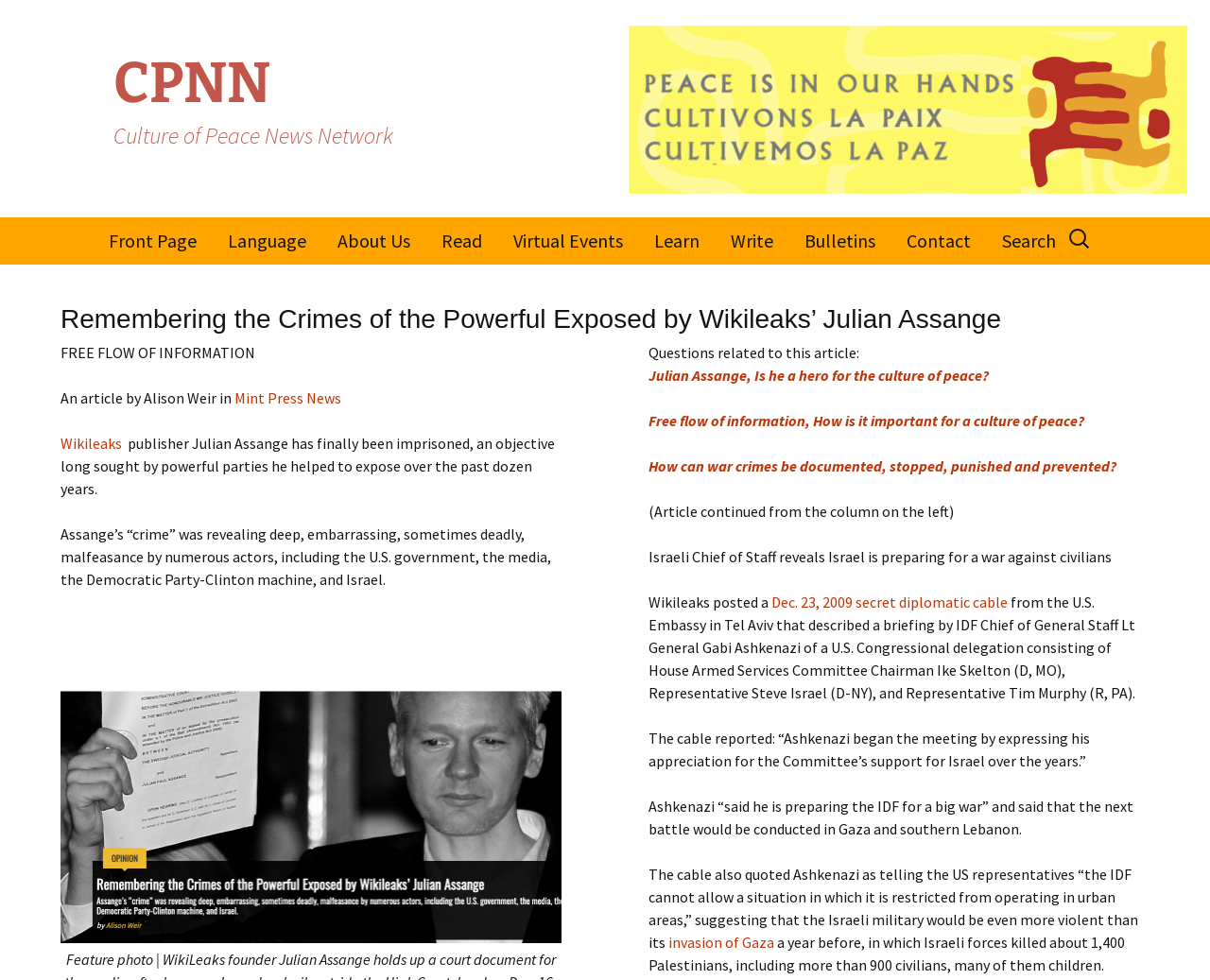Provide an in-depth caption for the contents of the webpage.

This webpage is about an article titled "Remembering the Crimes of the Powerful Exposed by Wikileaks’ Julian Assange" on the Culture of Peace News Network (CPNN) website. At the top left corner, there is a link to the CPNN website, followed by a heading with the website's name and a subheading with its full title. Below this, there is a link to skip to the content.

The main navigation menu is located at the top of the page, with links to various sections such as Front Page, Language, About Us, Read, Virtual Events, Learn, Write, Bulletins, and Contact. Some of these sections have sub-links, like Language having options for French and Spanish/Portuguese, and Learn having links to United Nations, Global Movement, and Values.

The article itself is divided into two columns. The left column has a heading with the article title, followed by a subheading "FREE FLOW OF INFORMATION" and a brief description of the article. The main content of the article is in the right column, which discusses Julian Assange's imprisonment and the crimes he exposed, including those committed by the U.S. government, the media, the Democratic Party-Clinton machine, and Israel.

The article also includes links to related questions, such as "Julian Assange, Is he a hero for the culture of peace?" and "How can war crimes be documented, stopped, punished and prevented?" Additionally, there are excerpts from a secret diplomatic cable posted by Wikileaks, which describe a briefing by the IDF Chief of General Staff Lt General Gabi Ashkenazi to a U.S. Congressional delegation.

At the top right corner, there is a search bar with a label "Search for:" and a search box. Below the article, there are more links to related topics, such as "Israeli Chief of Staff reveals Israel is preparing for a war against civilians" and "invasion of Gaza".